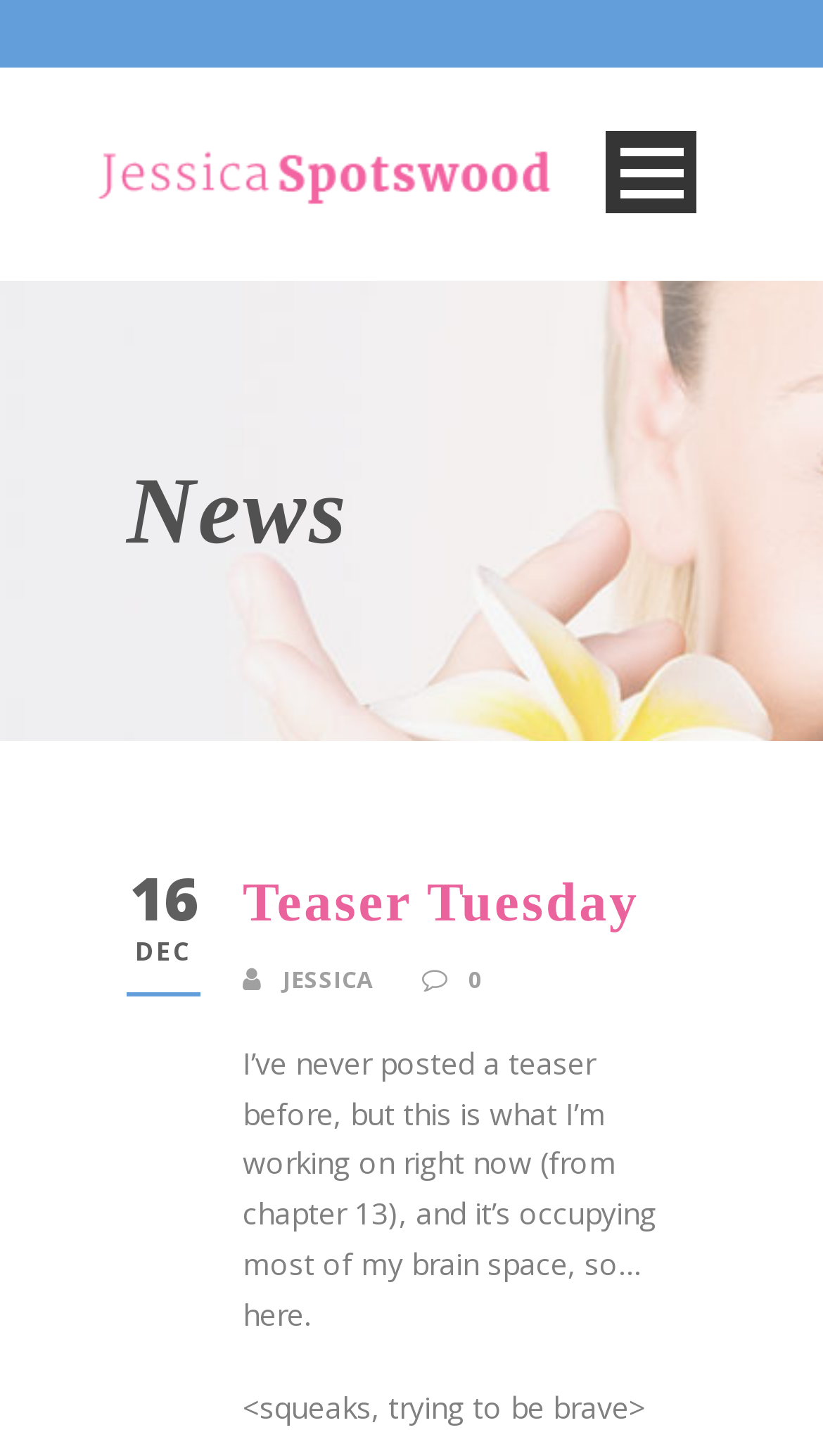Offer a detailed account of what is visible on the webpage.

The webpage is titled "Teaser Tuesday – Jessica Spotswood" and features a prominent link to "Jessica Spotswood" at the top left, accompanied by an image of the same name. To the right of this image is a button labeled "Open Menu". 

Below the image and link, there is a navigation menu consisting of six links: "Home", "Books", "About", "News", "Events", and "Contact", arranged vertically from top to bottom. 

The main content of the page is headed by a "News" section, which contains a date "16 DEC" and a header "Teaser Tuesday". Below this header, there are two links, "JESSICA" and "0", positioned side by side. 

The main text of the page is a teaser from chapter 13 of a book, occupying most of the bottom half of the page. The text is followed by a brief phrase "<squeaks, trying to be brave>".